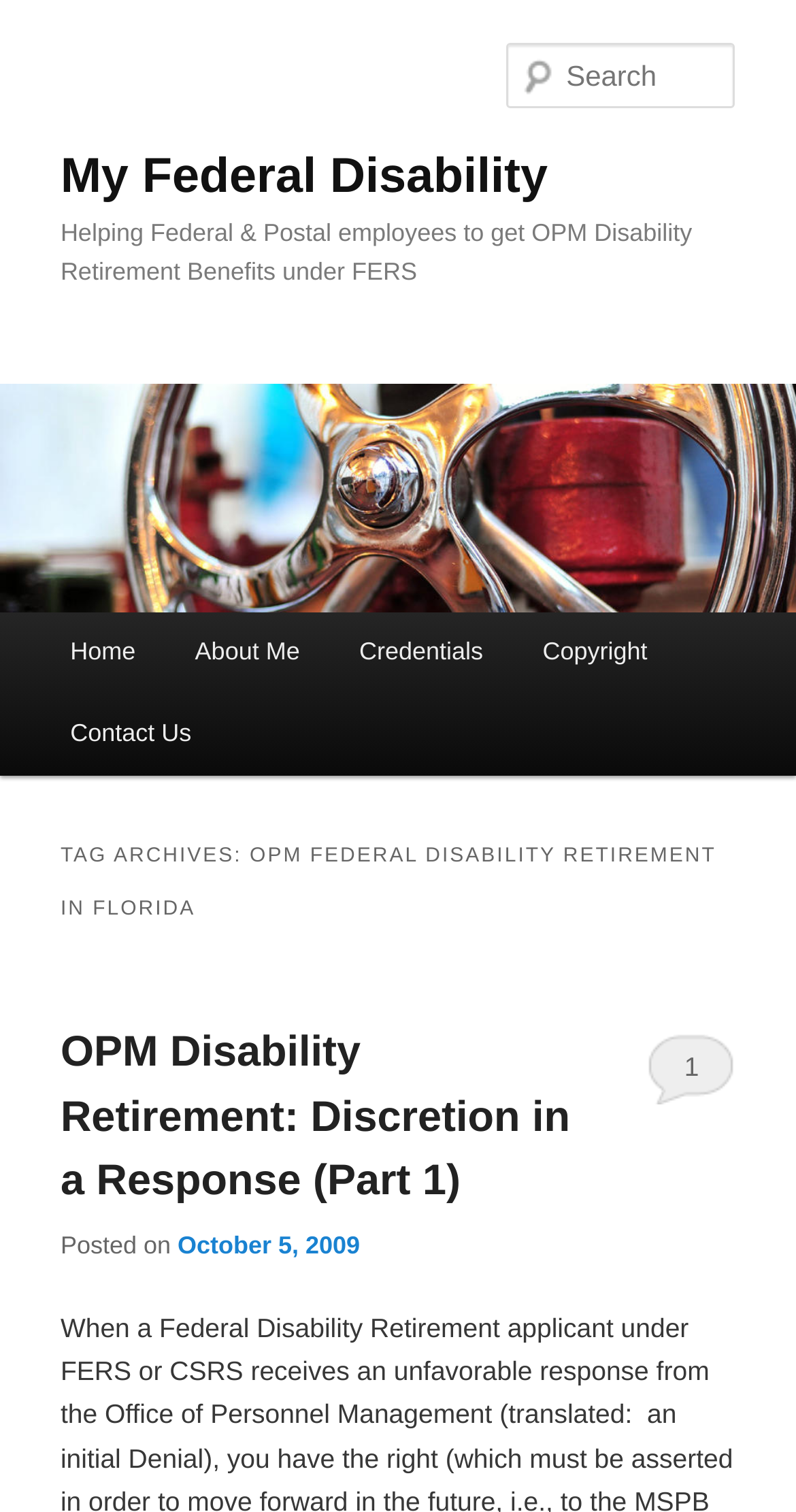Give a one-word or one-phrase response to the question:
What is the name of the website?

My Federal Disability